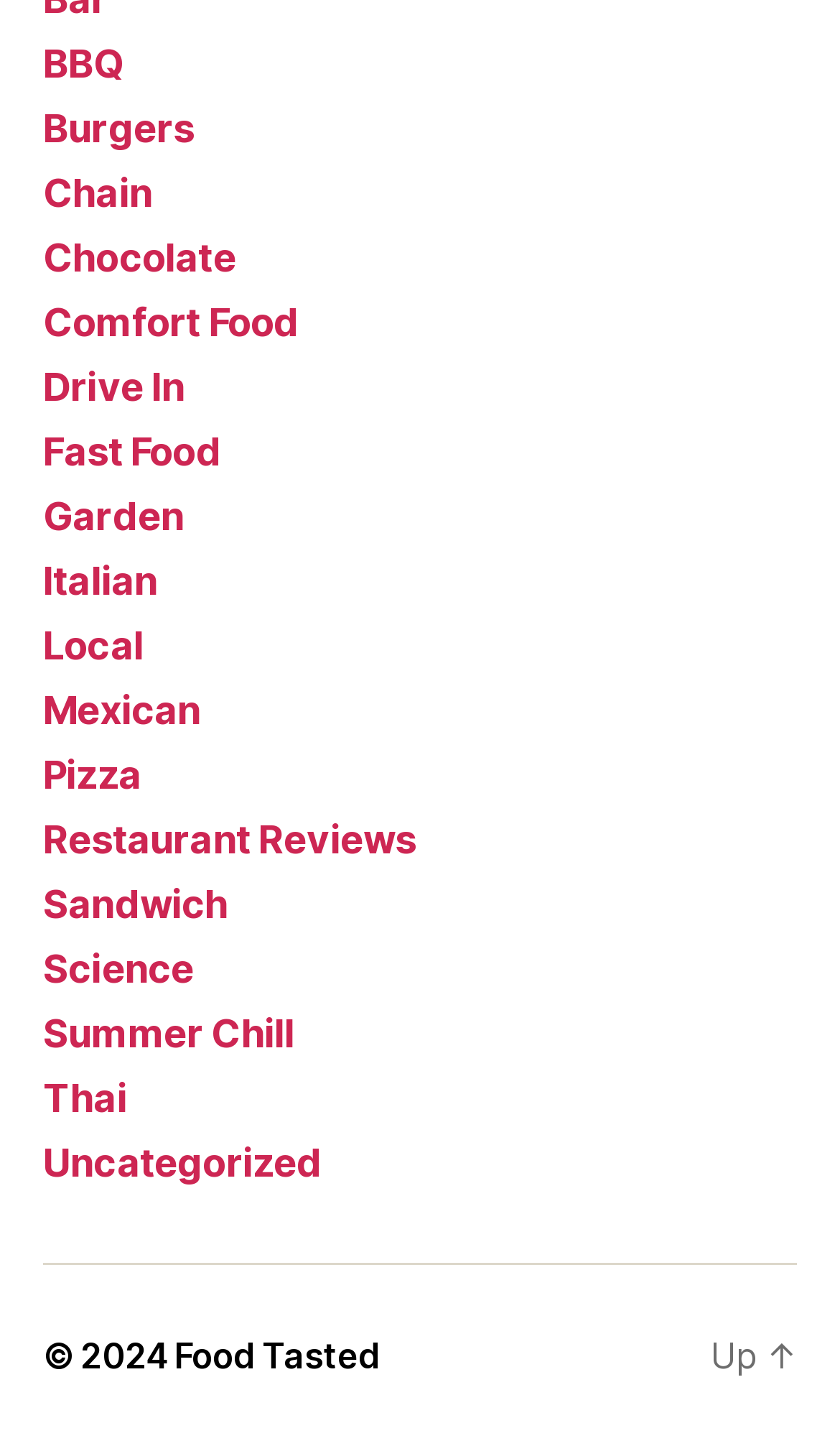How many links are there at the bottom of the webpage?
Please give a well-detailed answer to the question.

I looked at the bottom of the webpage and found three links: '© 2024', 'Food Tasted', and 'Up'.